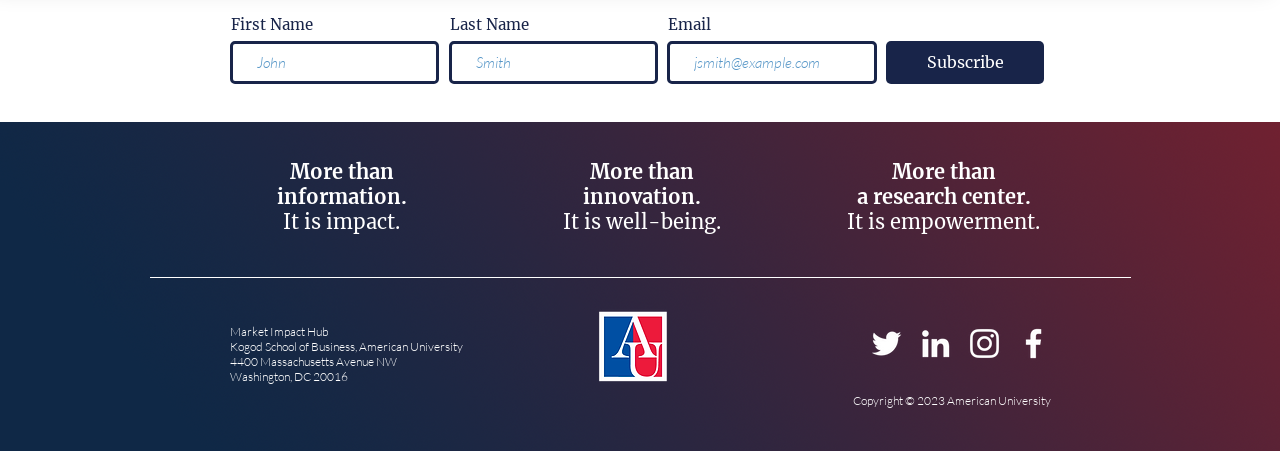Kindly determine the bounding box coordinates of the area that needs to be clicked to fulfill this instruction: "Enter first name".

[0.18, 0.091, 0.343, 0.186]